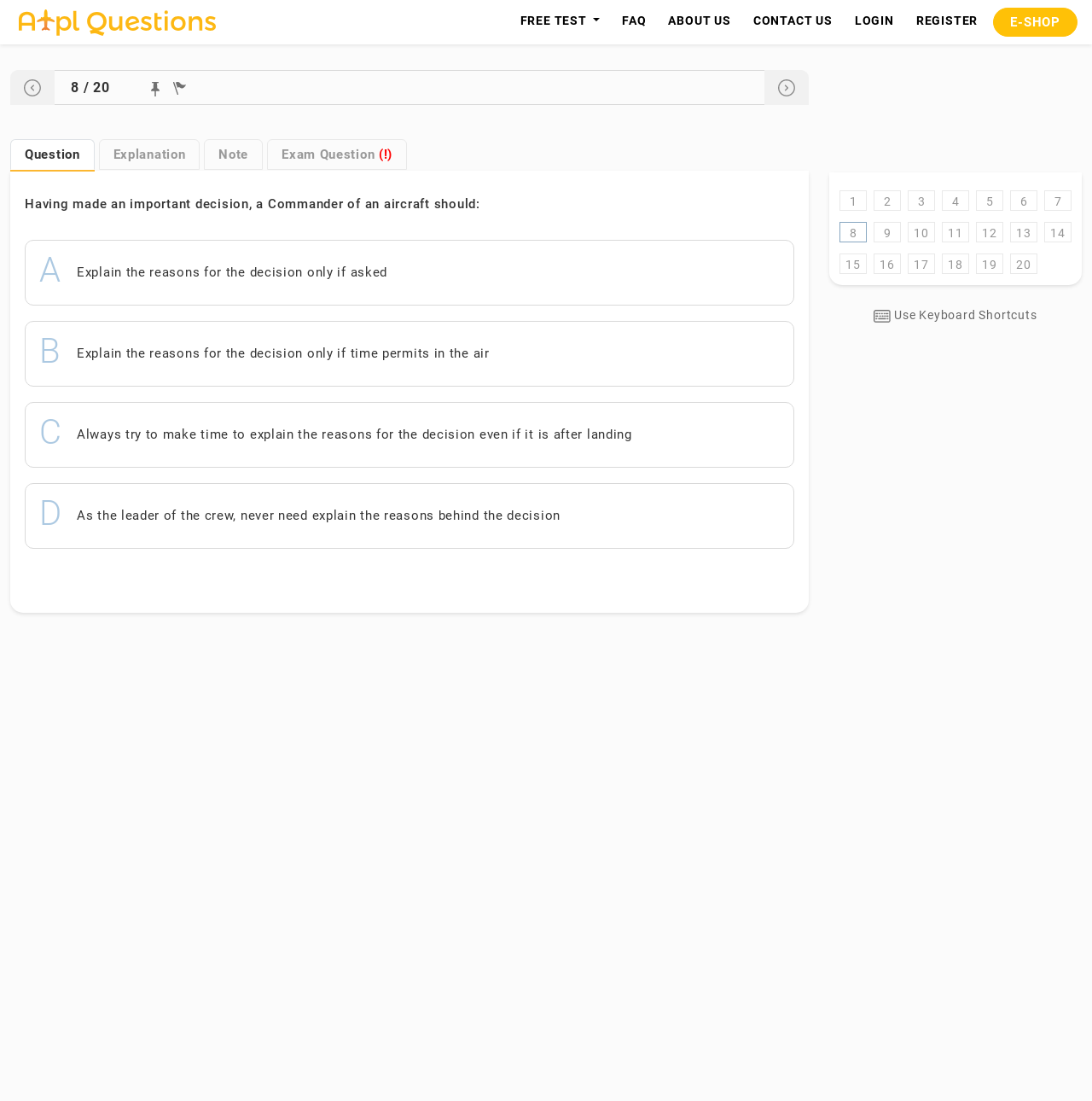How many options are available for the question about the Commander's decision?
Using the visual information, respond with a single word or phrase.

4